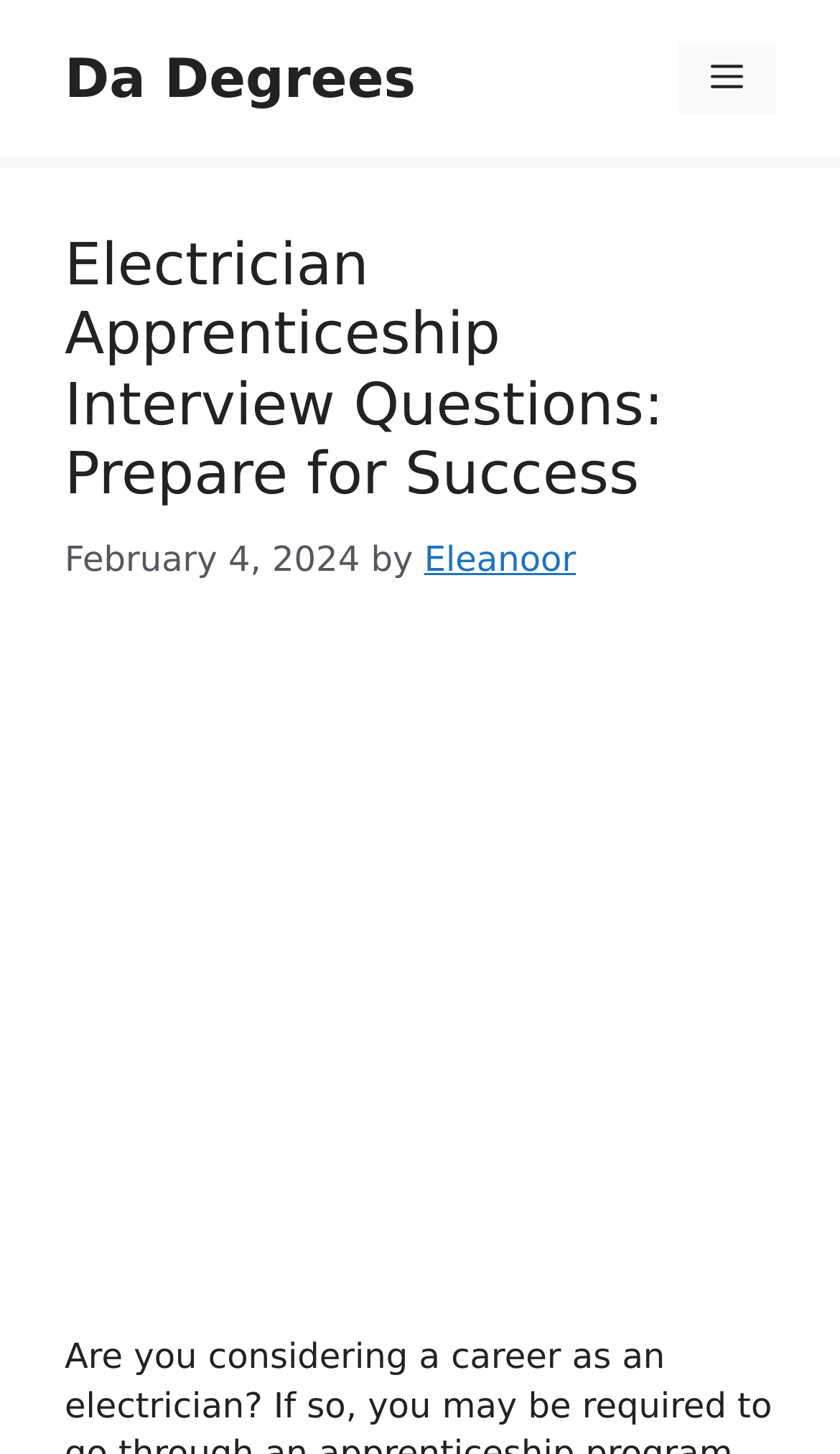Using the provided element description: "Menu", determine the bounding box coordinates of the corresponding UI element in the screenshot.

[0.808, 0.03, 0.923, 0.079]